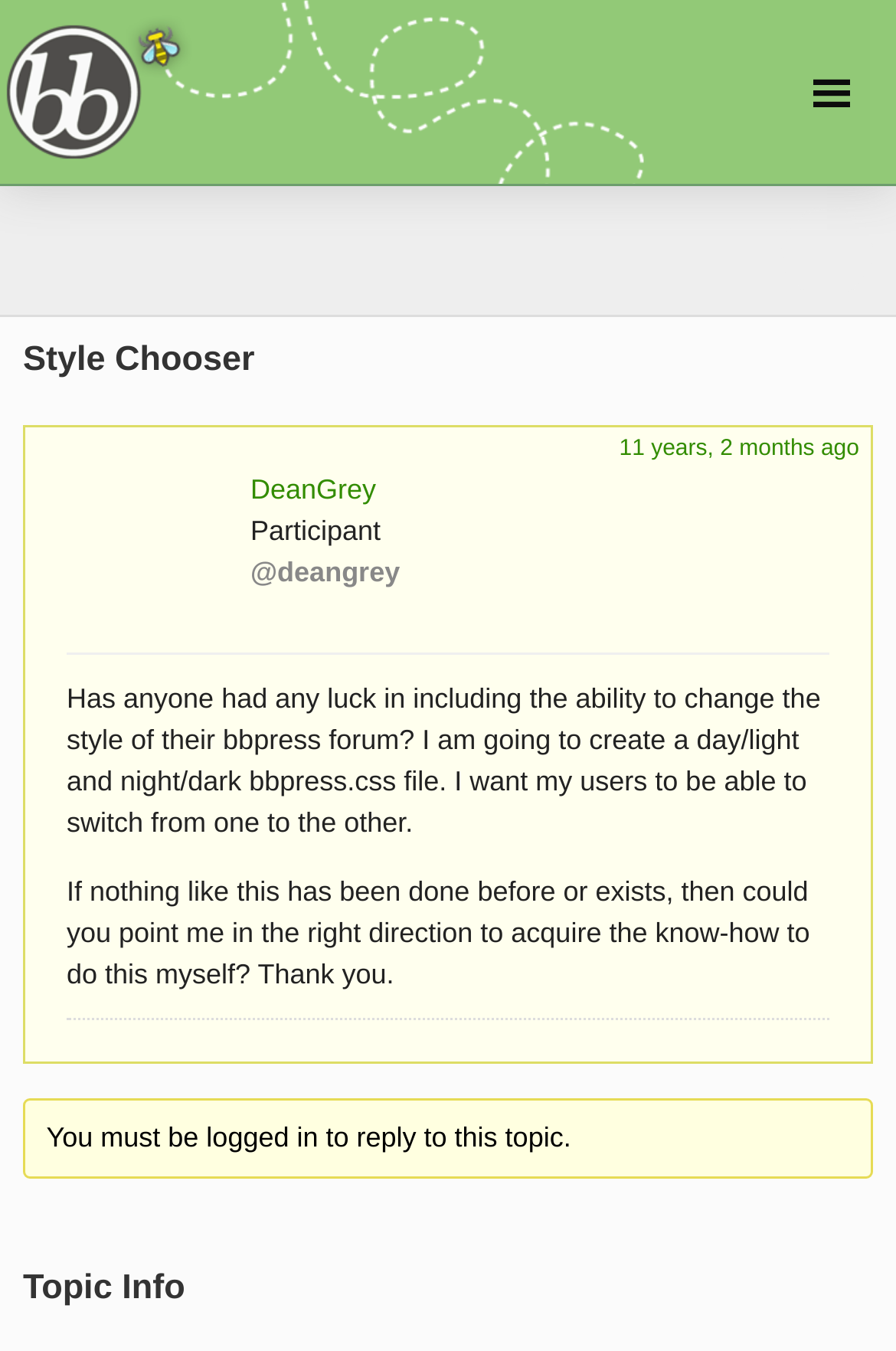What is required to reply to this topic?
From the screenshot, supply a one-word or short-phrase answer.

Login